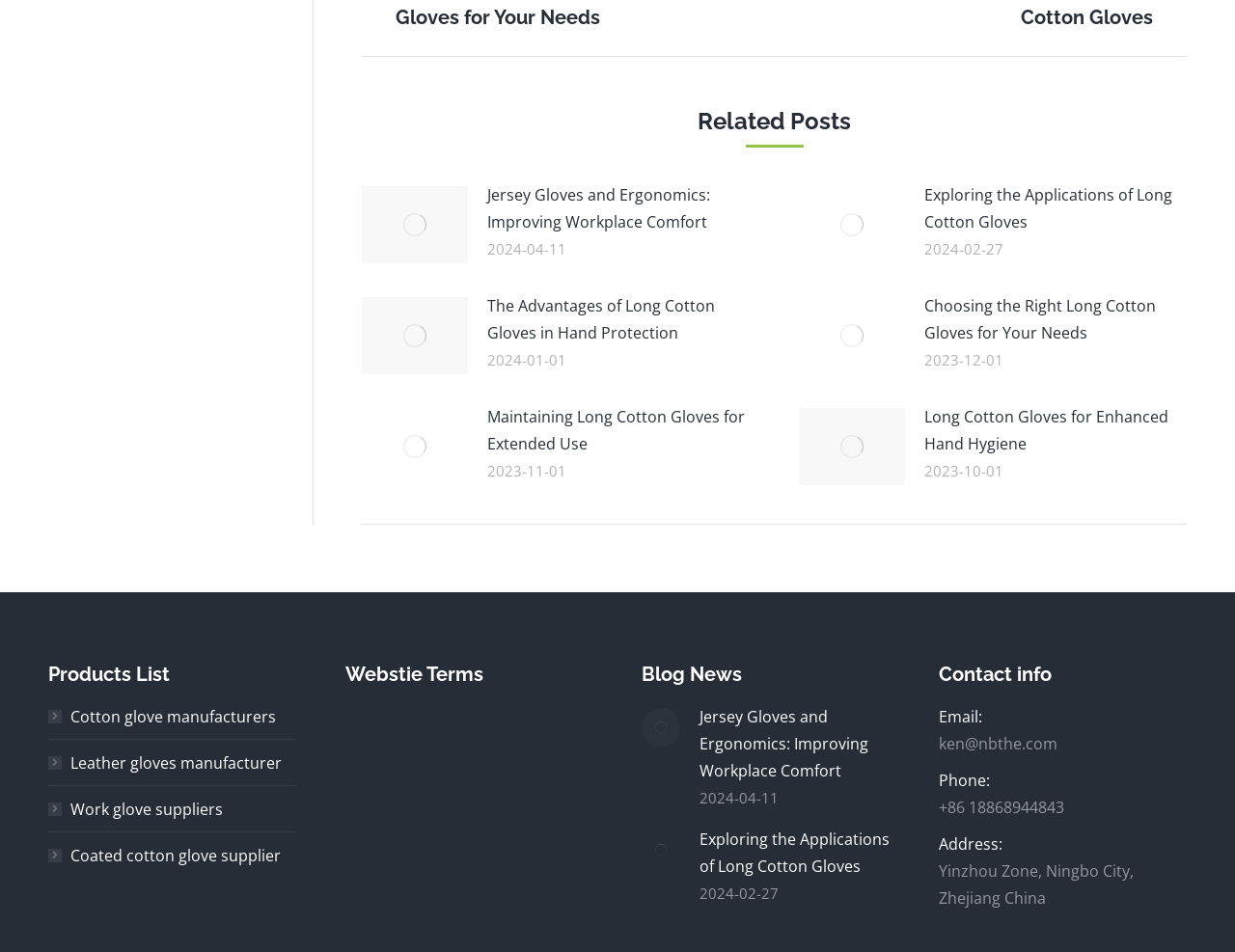Pinpoint the bounding box coordinates of the area that must be clicked to complete this instruction: "Contact via email 'ken@nbthe.com'".

[0.76, 0.77, 0.856, 0.792]